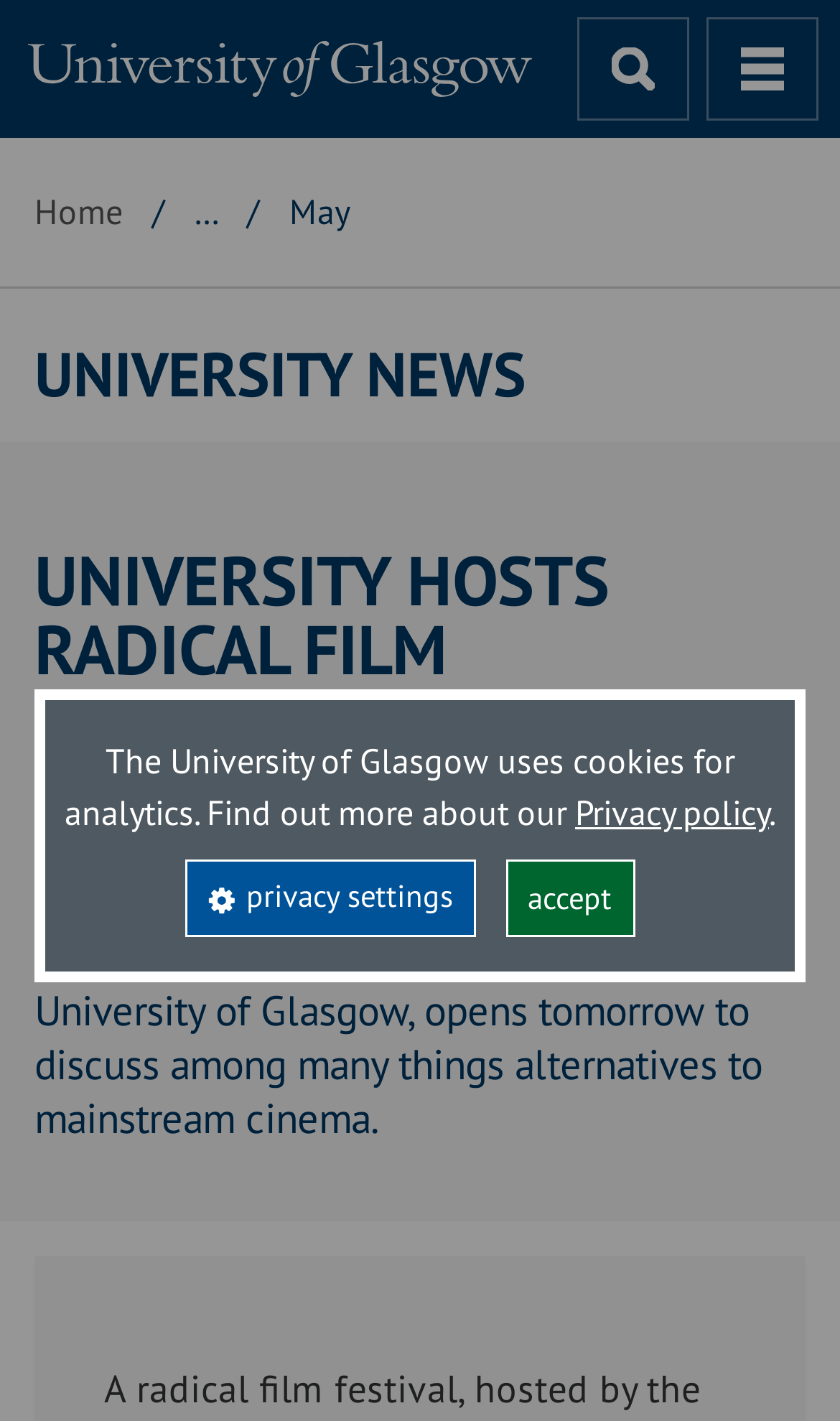Reply to the question with a single word or phrase:
What is the date of the radical film conference?

28 April 2016